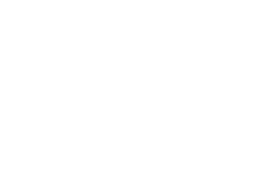Could you please study the image and provide a detailed answer to the question:
What is the brand offering the ring?

According to the caption, the ring is offered by NooeBerlin, a brand known for its elegant and handcrafted jewelry, which is mentioned as part of the image description.